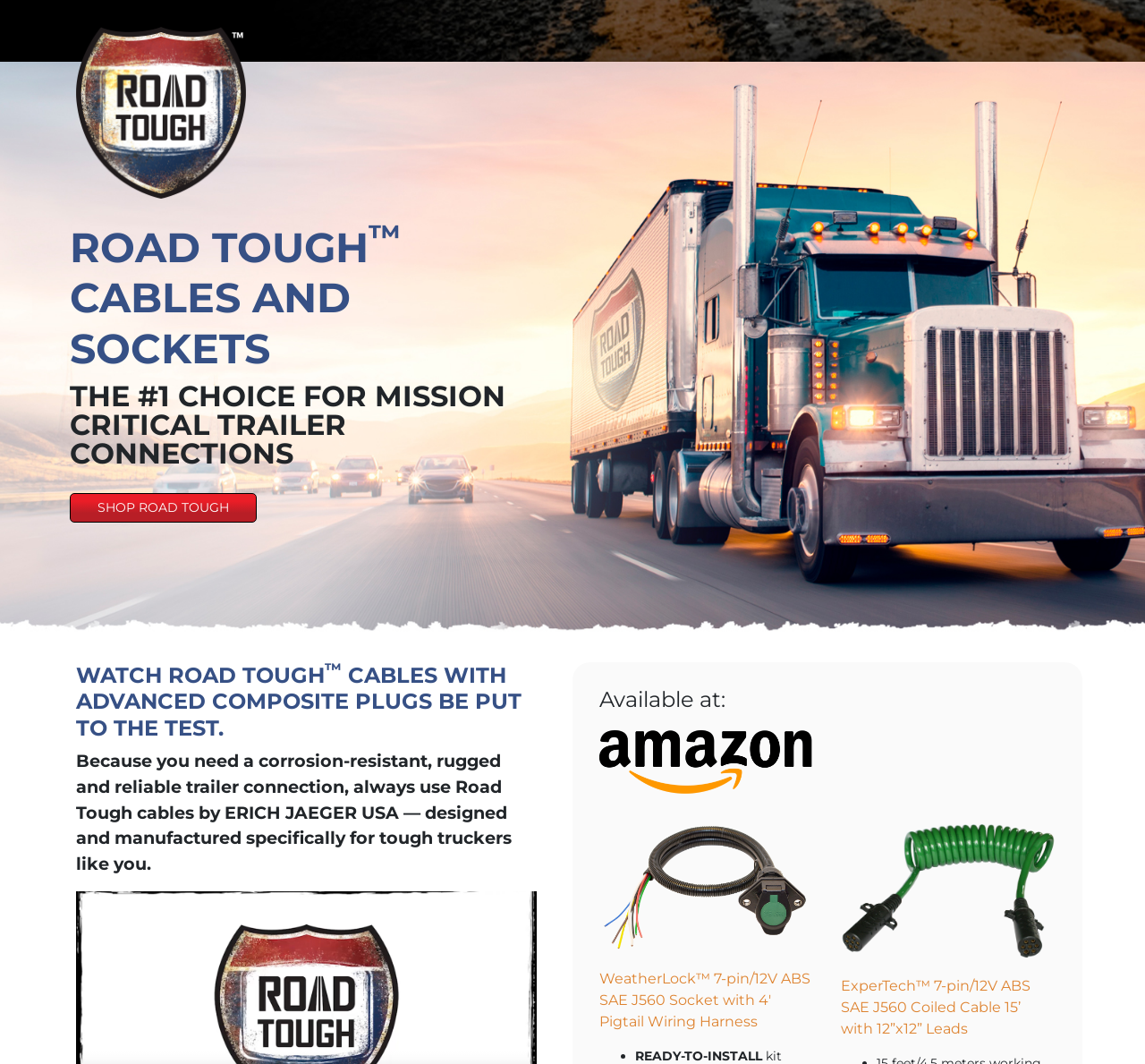Using floating point numbers between 0 and 1, provide the bounding box coordinates in the format (top-left x, top-left y, bottom-right x, bottom-right y). Locate the UI element described here: Shop Road Tough

[0.061, 0.463, 0.224, 0.491]